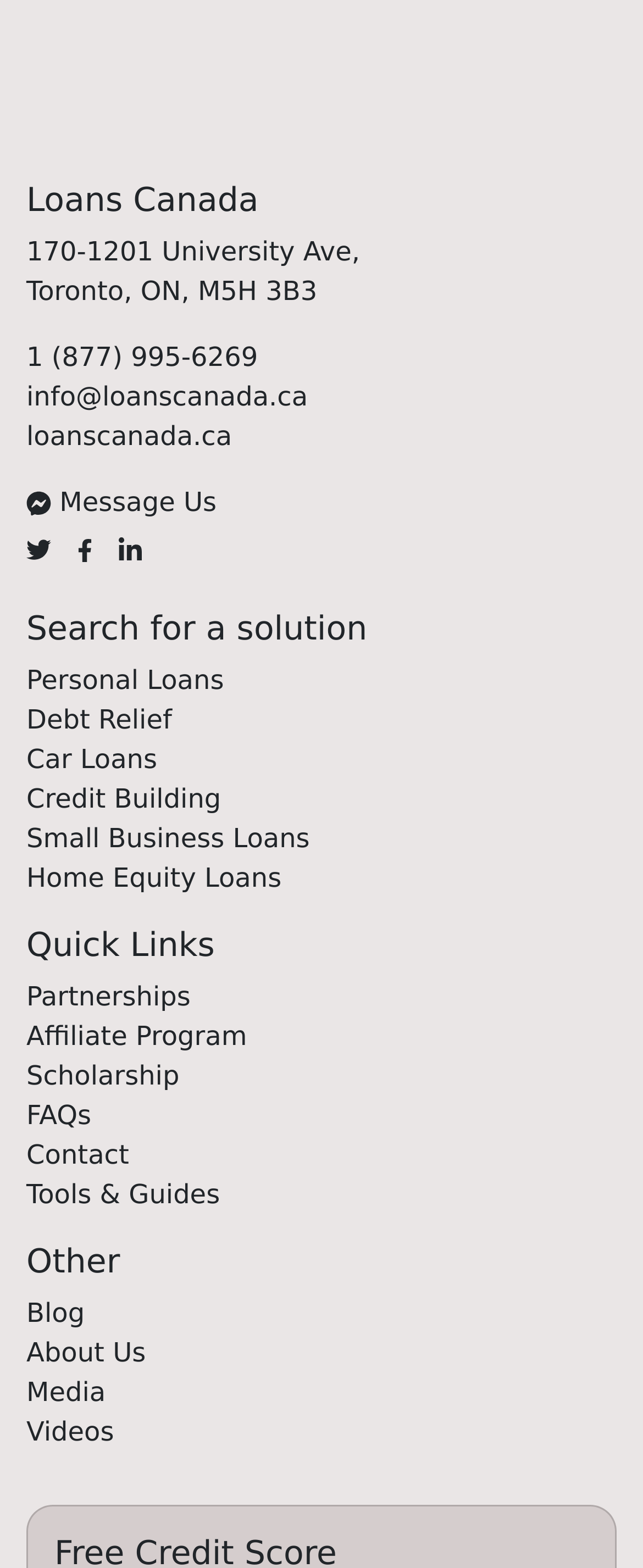Determine the bounding box coordinates of the clickable region to follow the instruction: "Check Credit Score".

[0.085, 0.907, 0.915, 0.932]